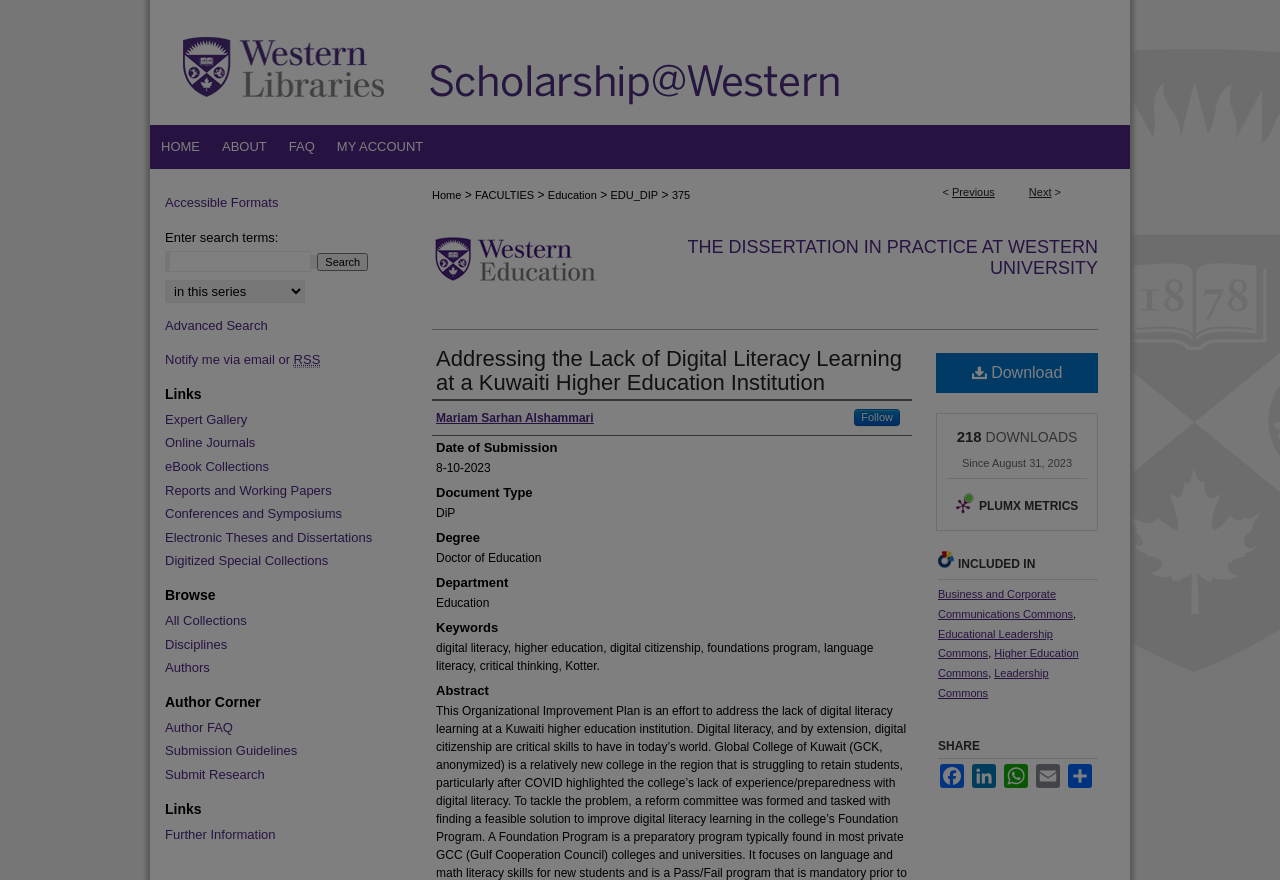Who is the author of this dissertation?
Please answer the question with a detailed and comprehensive explanation.

I found the answer by looking at the 'Author' section, which is a heading element, and the link element underneath it, which contains the author's name.